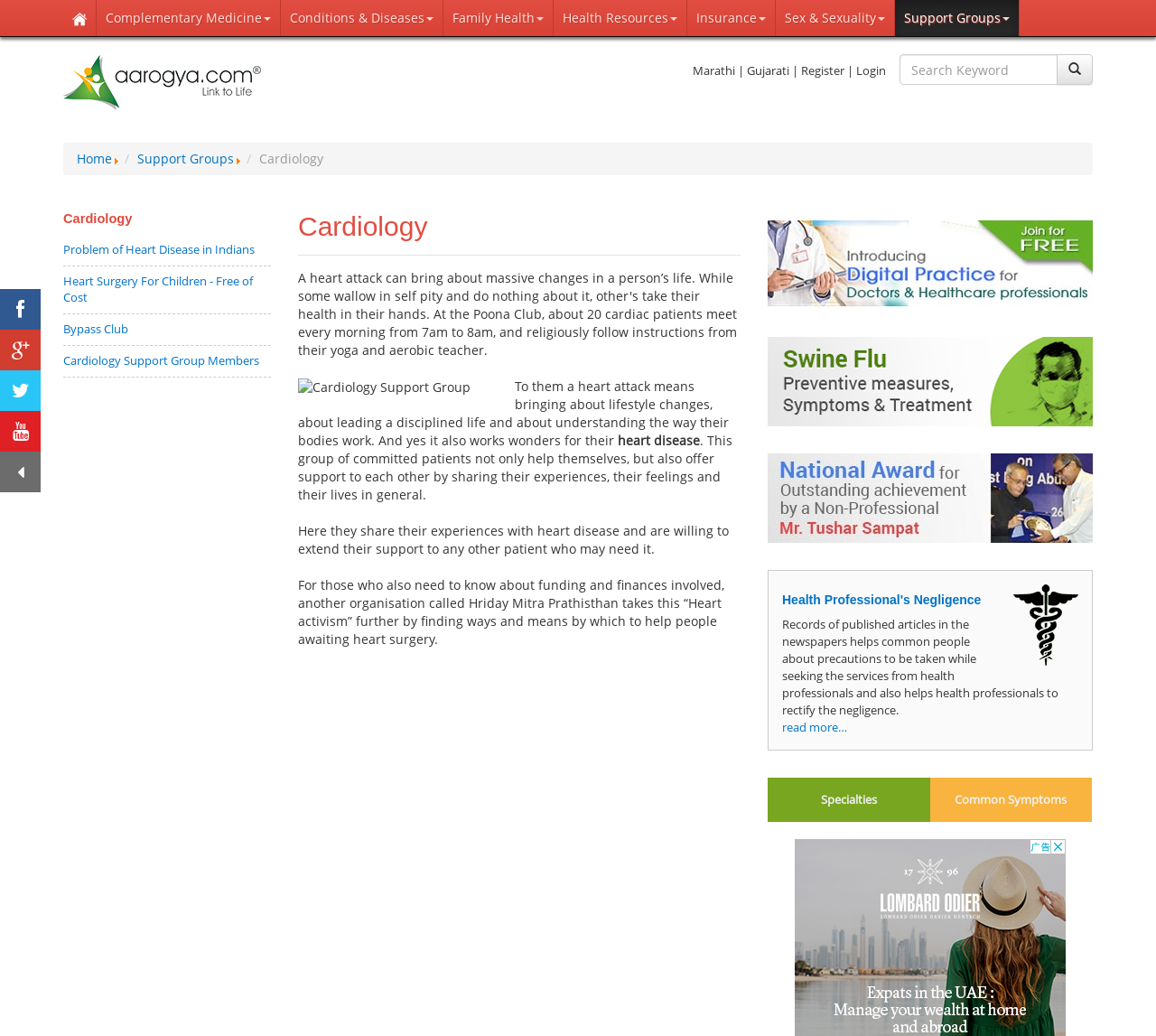What is the purpose of the 'Search...' textbox? Based on the screenshot, please respond with a single word or phrase.

To search the website